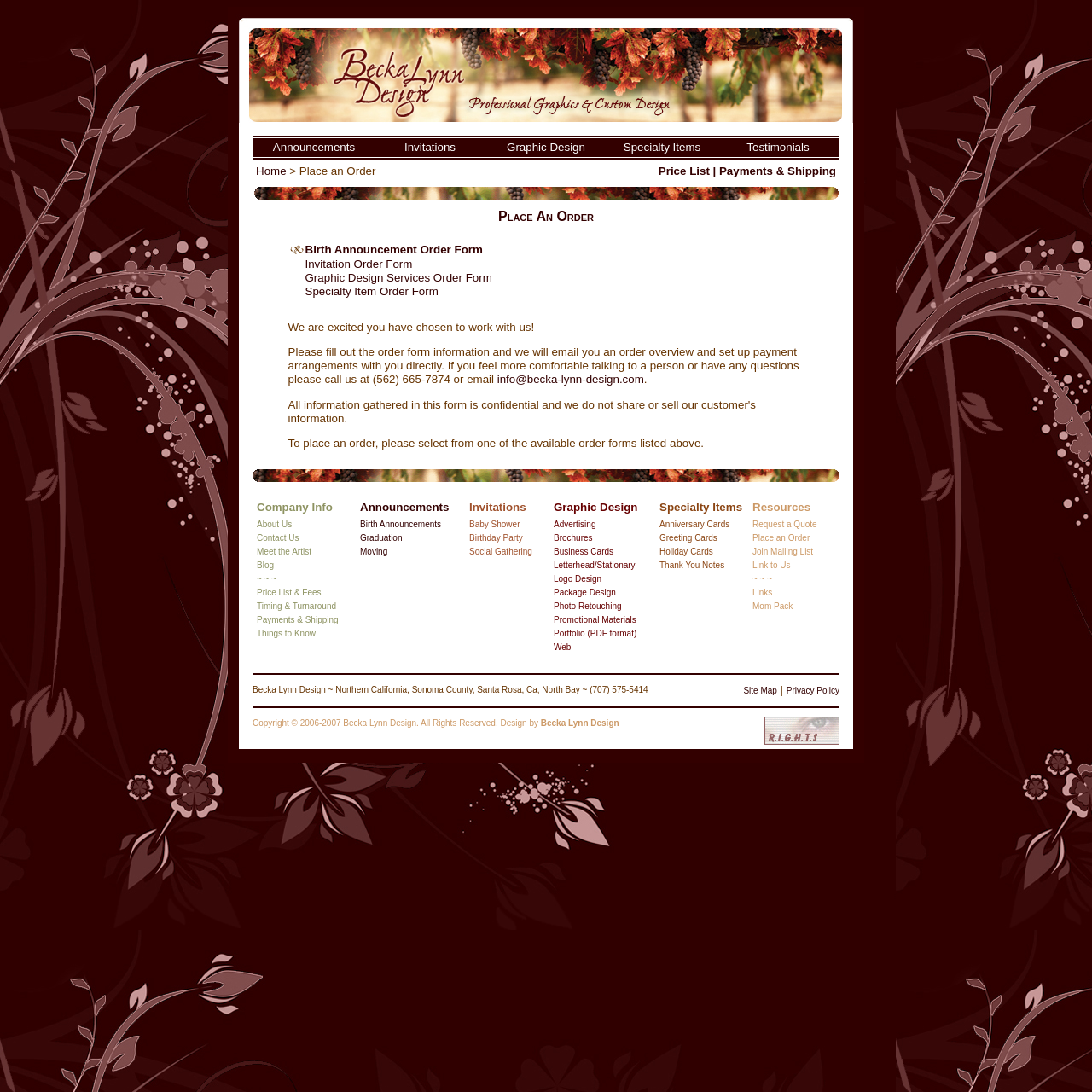Using the element description Graphic Design Services Order Form, predict the bounding box coordinates for the UI element. Provide the coordinates in (top-left x, top-left y, bottom-right x, bottom-right y) format with values ranging from 0 to 1.

[0.279, 0.248, 0.451, 0.26]